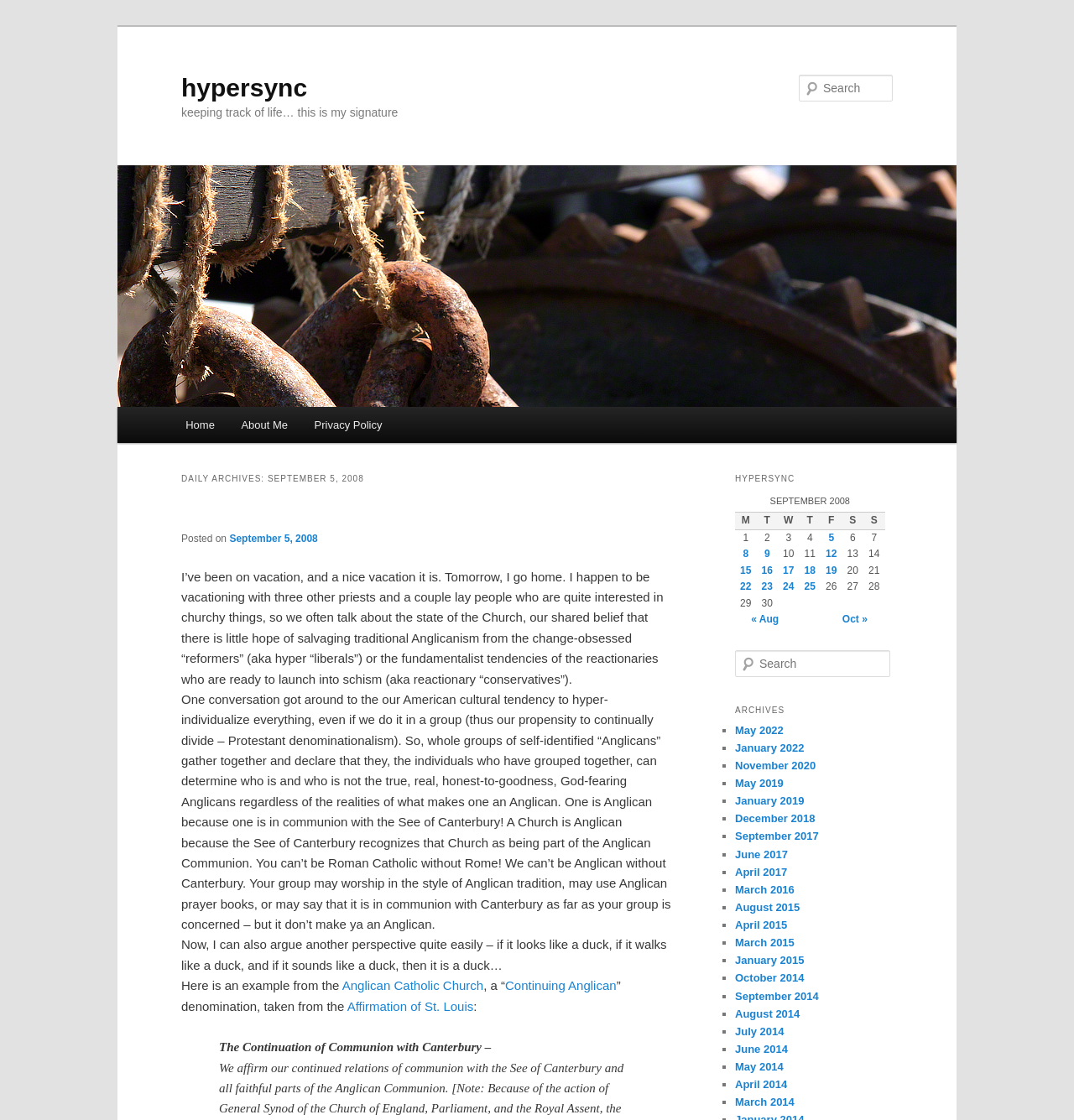Pinpoint the bounding box coordinates of the clickable area necessary to execute the following instruction: "Check the daily archives for September 2008". The coordinates should be given as four float numbers between 0 and 1, namely [left, top, right, bottom].

[0.684, 0.438, 0.824, 0.546]